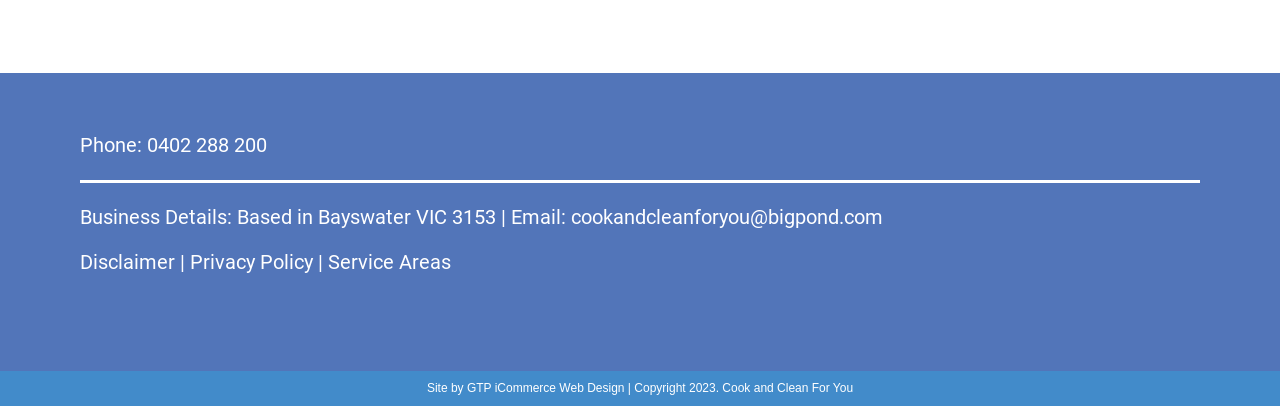Answer this question in one word or a short phrase: Who designed the website?

GTP iCommerce Web Design